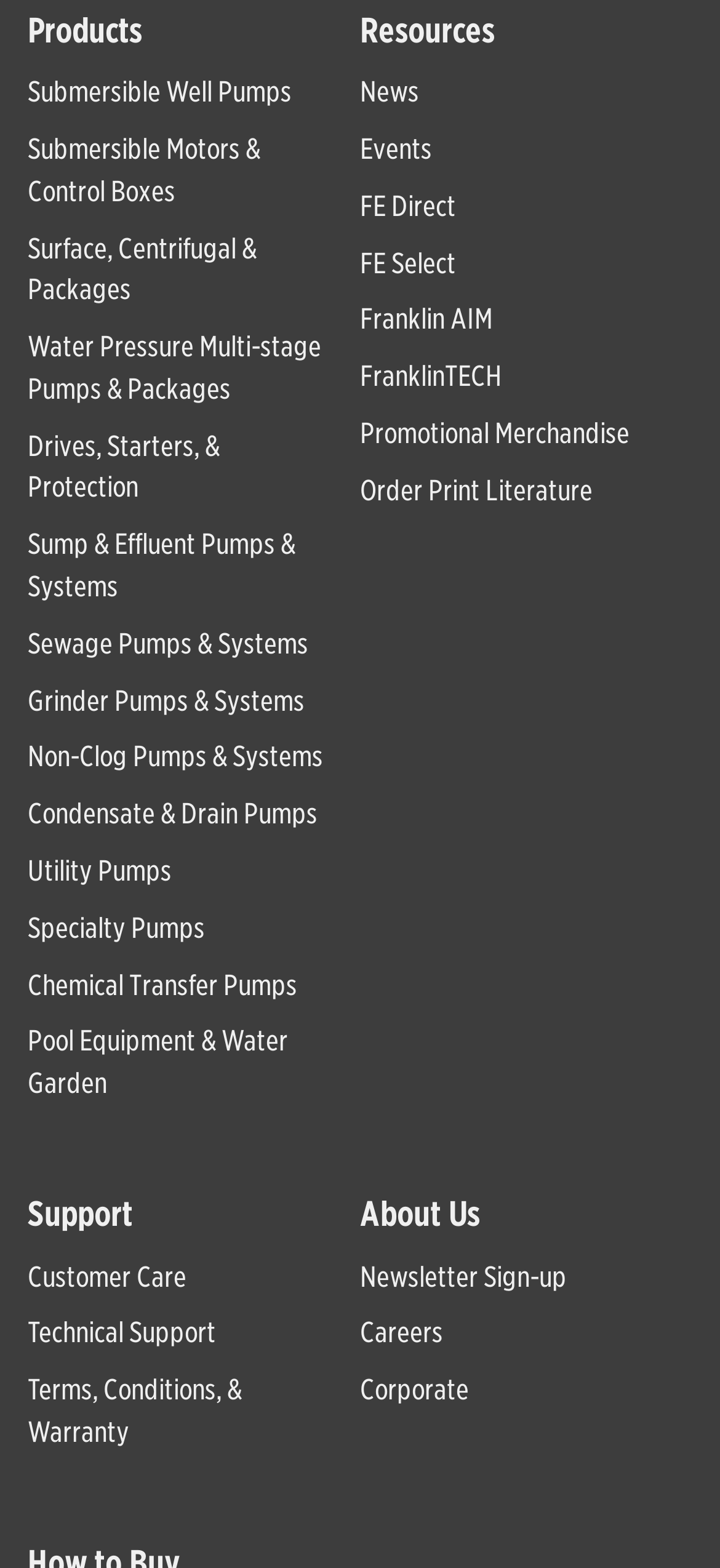Please locate the bounding box coordinates of the element that needs to be clicked to achieve the following instruction: "View Submersible Well Pumps". The coordinates should be four float numbers between 0 and 1, i.e., [left, top, right, bottom].

[0.038, 0.047, 0.405, 0.068]